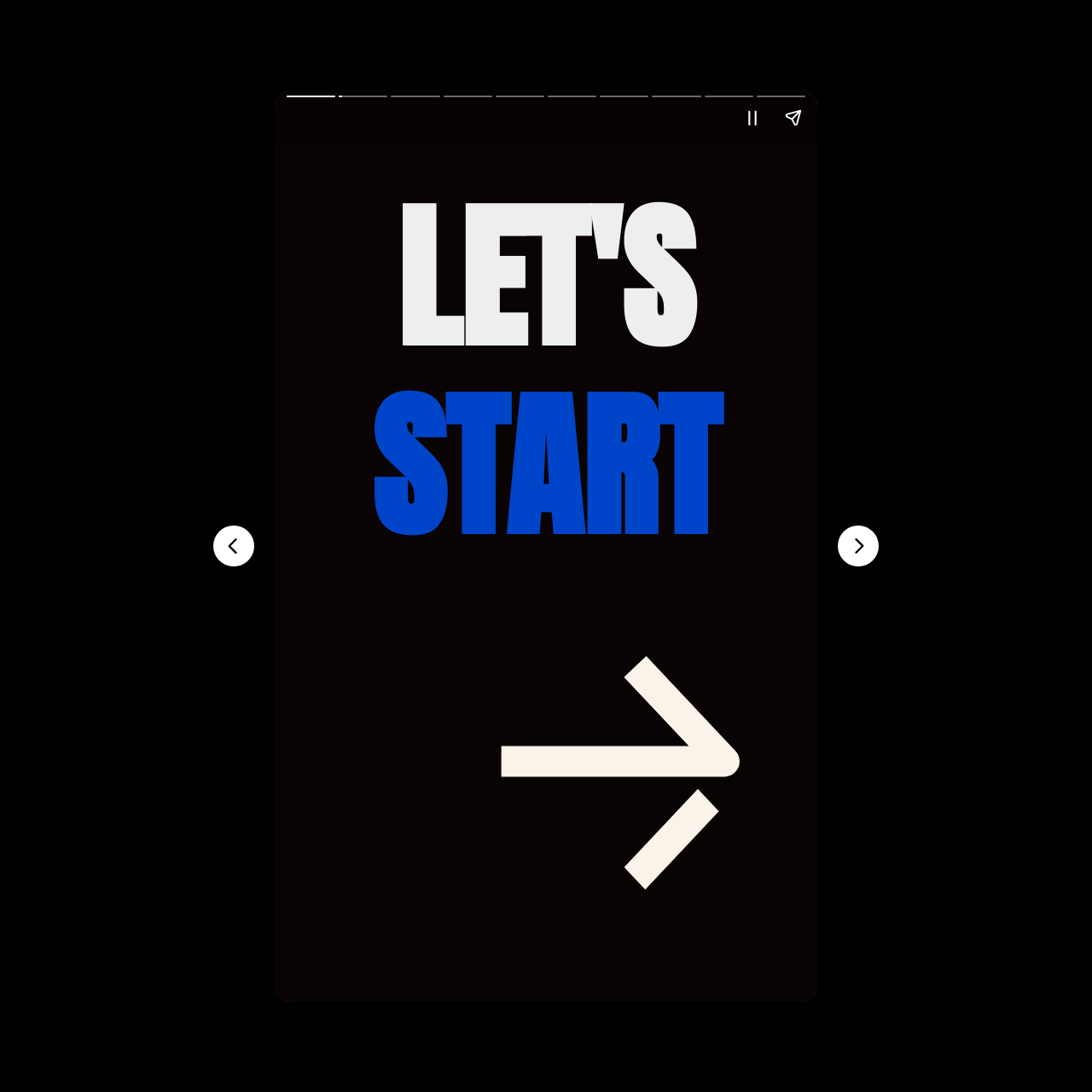Provide the bounding box coordinates of the HTML element this sentence describes: "aria-label="Next page"". The bounding box coordinates consist of four float numbers between 0 and 1, i.e., [left, top, right, bottom].

[0.767, 0.481, 0.805, 0.519]